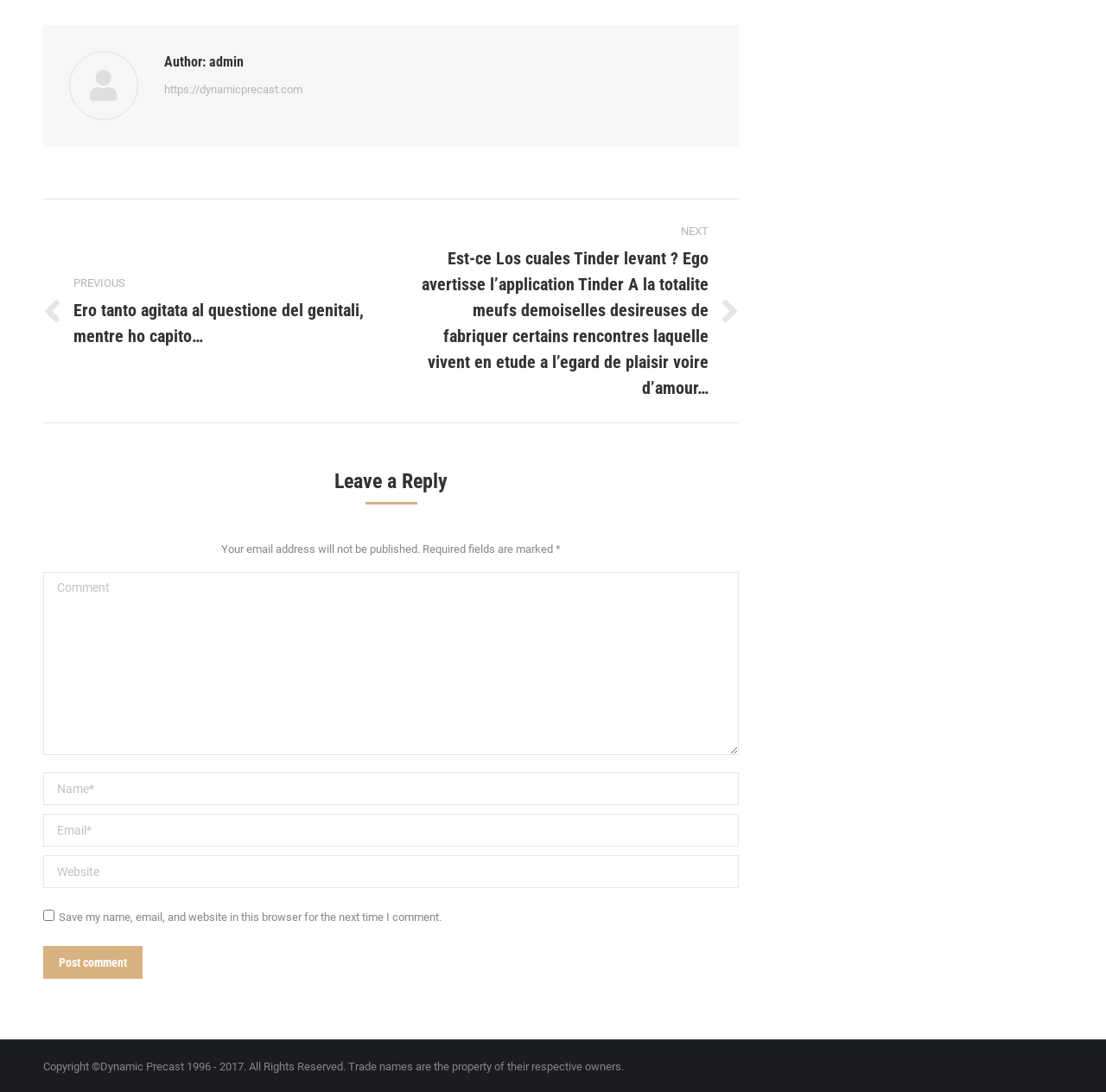Please identify the bounding box coordinates of the clickable area that will fulfill the following instruction: "Visit the website homepage". The coordinates should be in the format of four float numbers between 0 and 1, i.e., [left, top, right, bottom].

[0.148, 0.073, 0.273, 0.091]